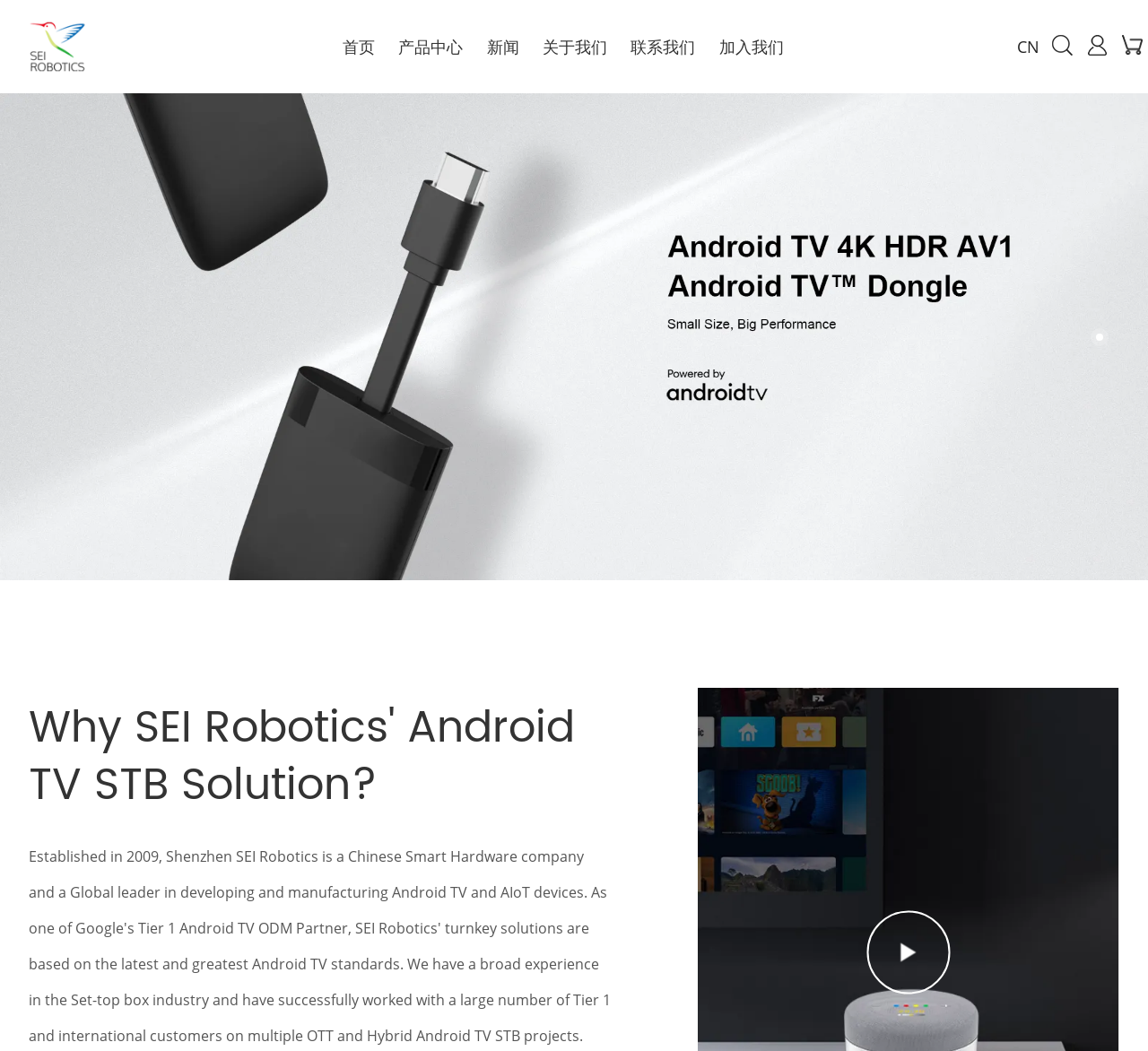What is the purpose of the company?
Answer the question using a single word or phrase, according to the image.

Provide smart home products